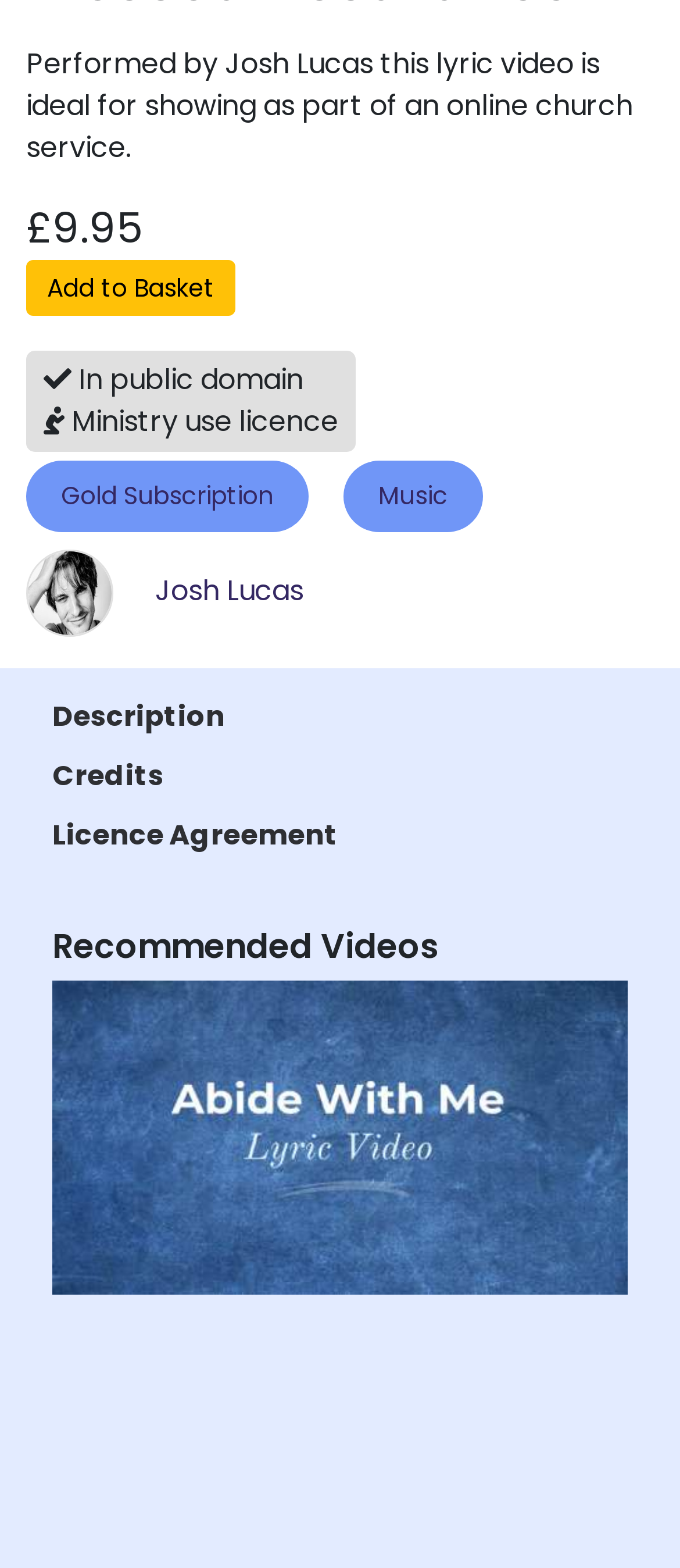Please determine the bounding box coordinates for the UI element described here. Use the format (top-left x, top-left y, bottom-right x, bottom-right y) with values bounded between 0 and 1: Description

[0.077, 0.444, 0.331, 0.471]